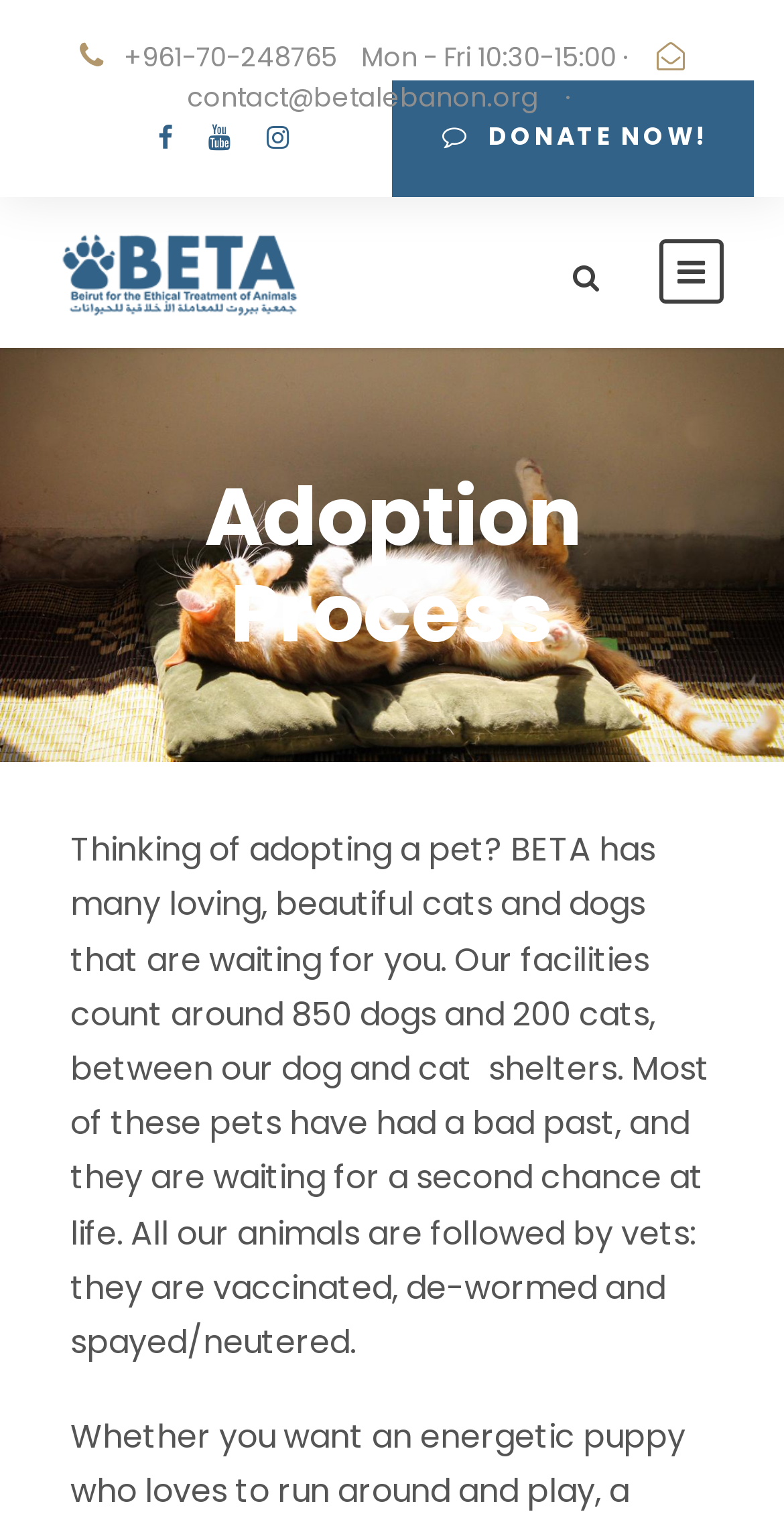What are the operating hours?
Please describe in detail the information shown in the image to answer the question.

The operating hours are displayed at the top of the page, which are Monday to Friday from 10:30 to 15:00.